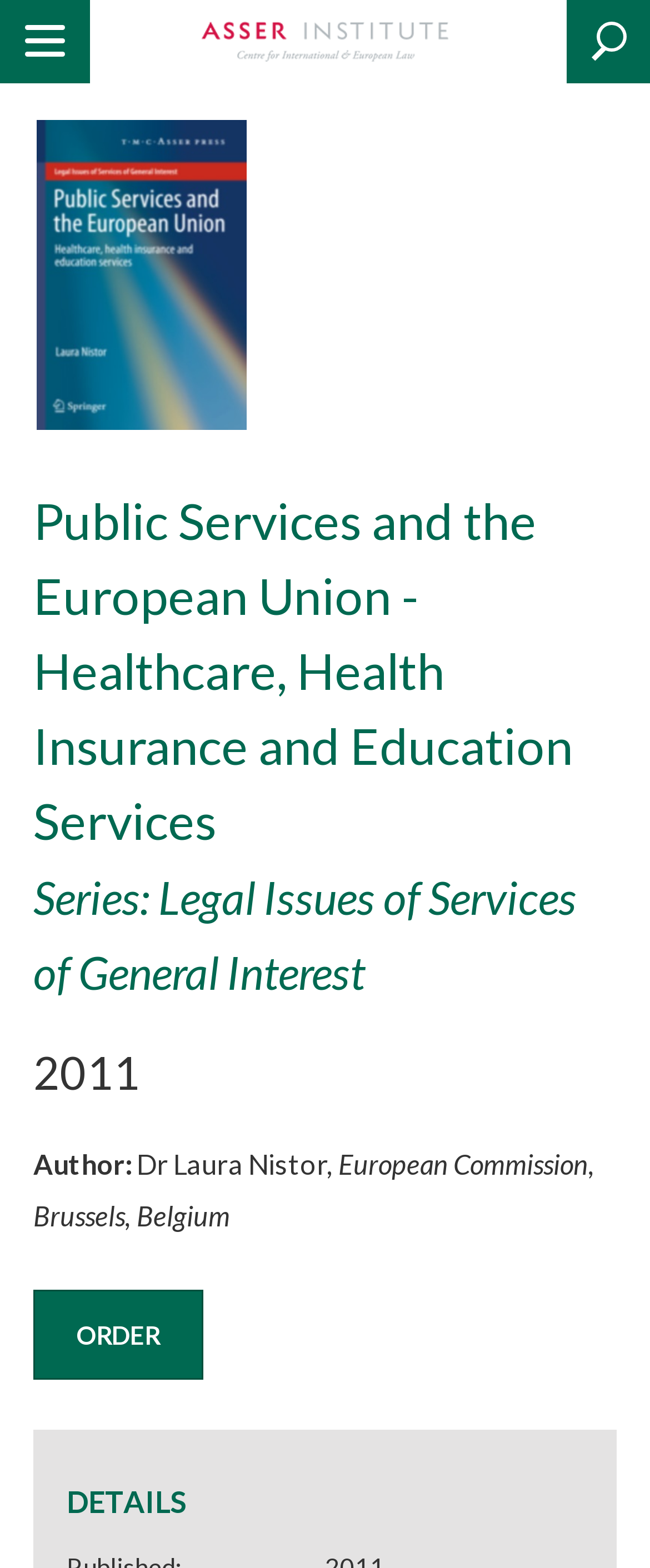Based on the image, provide a detailed and complete answer to the question: 
What is the publication year of the book?

I found the publication year by looking at the section that describes the book details, where it says '2011'.